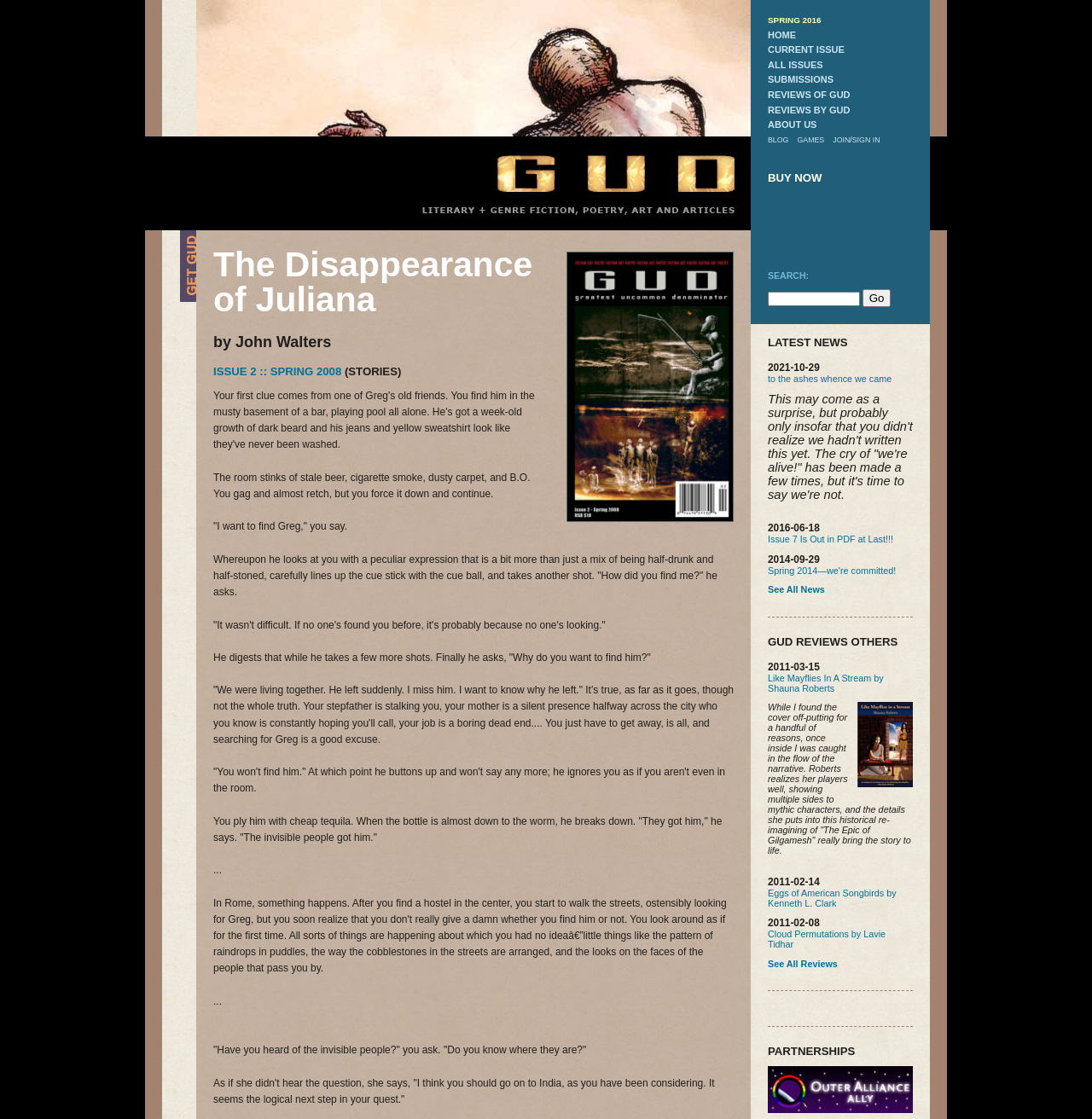Find the bounding box coordinates for the area you need to click to carry out the instruction: "Read Issue 2 -- Spring 2008". The coordinates should be four float numbers between 0 and 1, indicated as [left, top, right, bottom].

[0.195, 0.324, 0.672, 0.339]